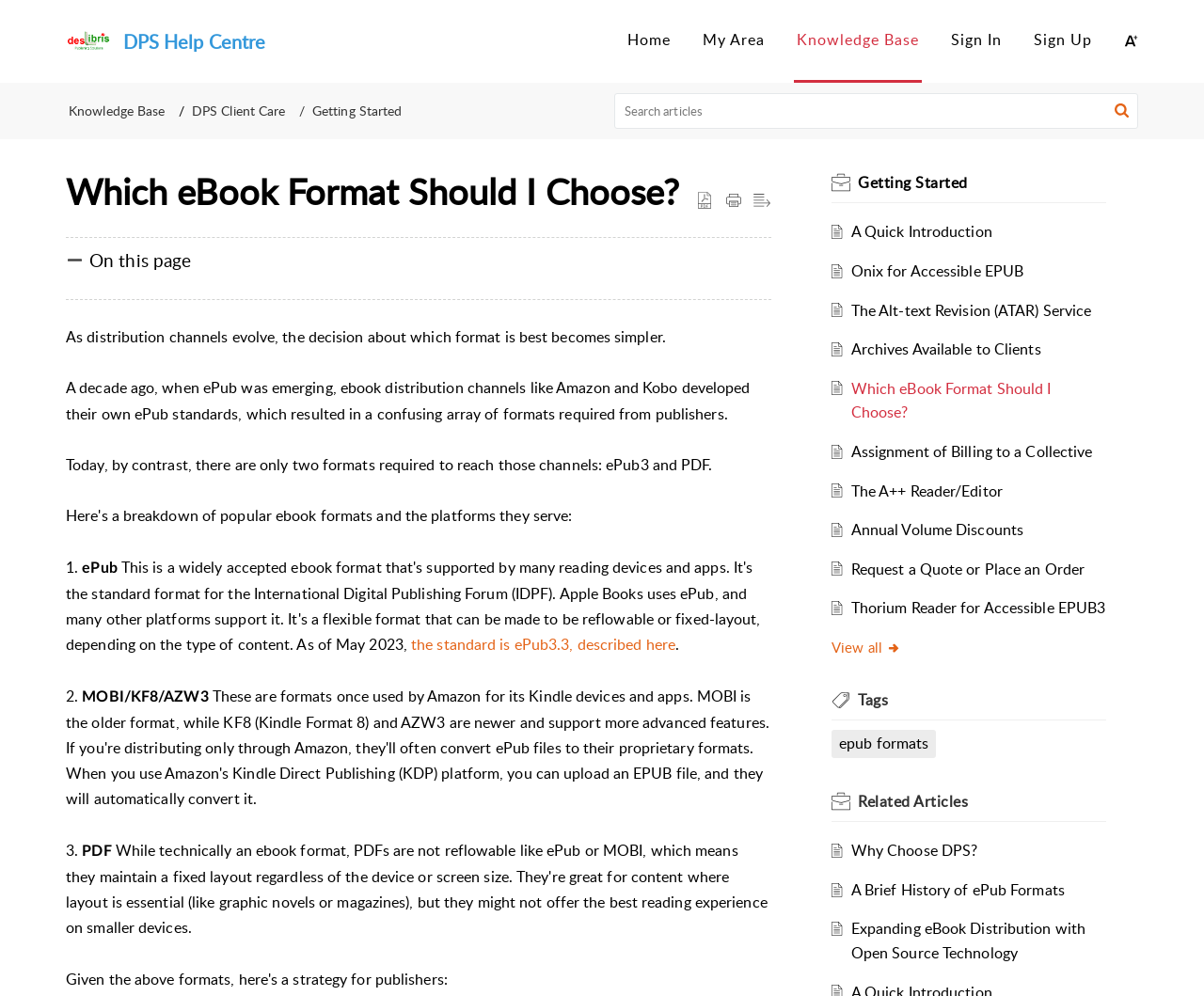Find the bounding box coordinates for the area that must be clicked to perform this action: "Sign In".

[0.79, 0.029, 0.832, 0.05]